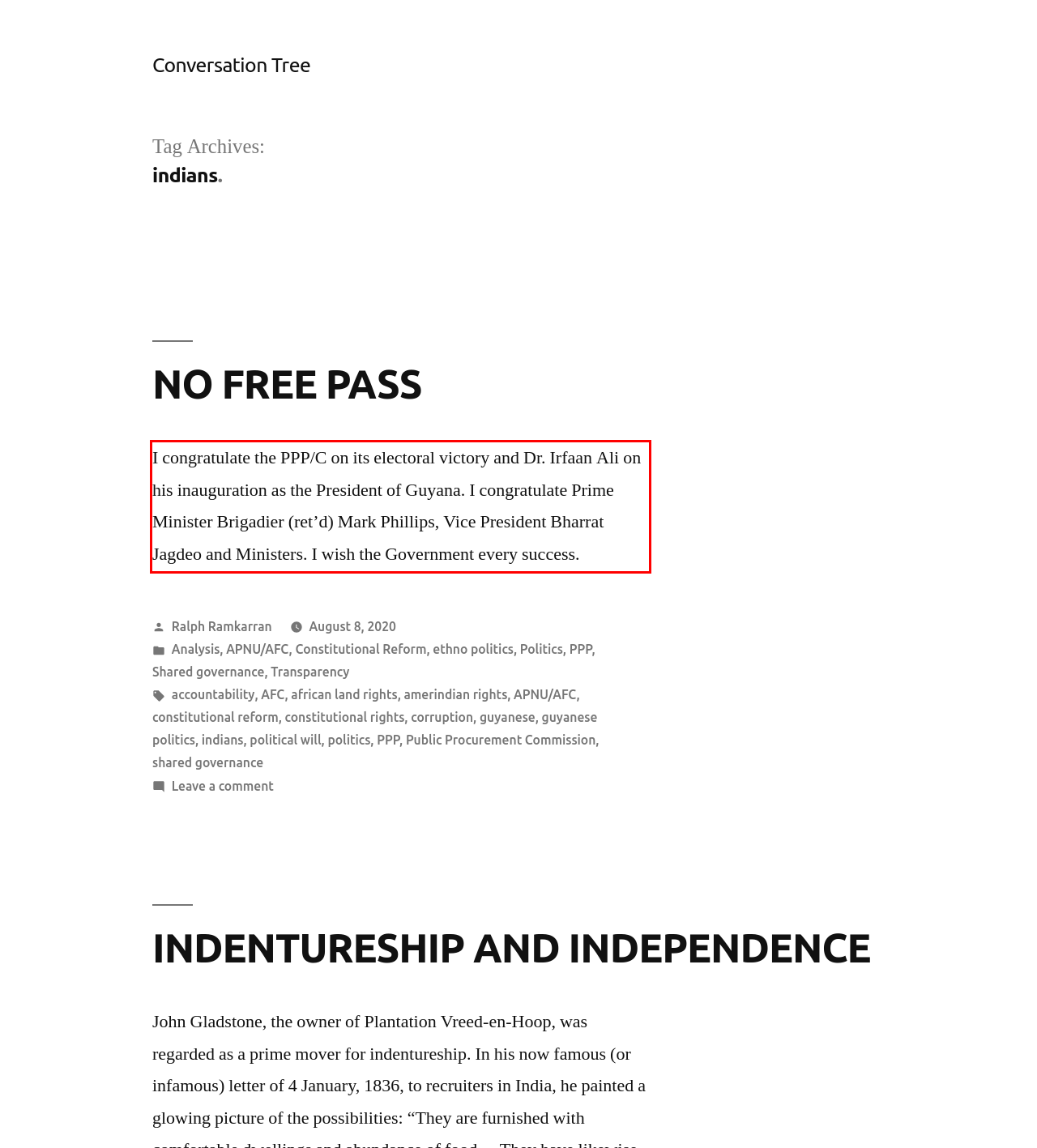The screenshot you have been given contains a UI element surrounded by a red rectangle. Use OCR to read and extract the text inside this red rectangle.

I congratulate the PPP/C on its electoral victory and Dr. Irfaan Ali on his inauguration as the President of Guyana. I congratulate Prime Minister Brigadier (ret’d) Mark Phillips, Vice President Bharrat Jagdeo and Ministers. I wish the Government every success.